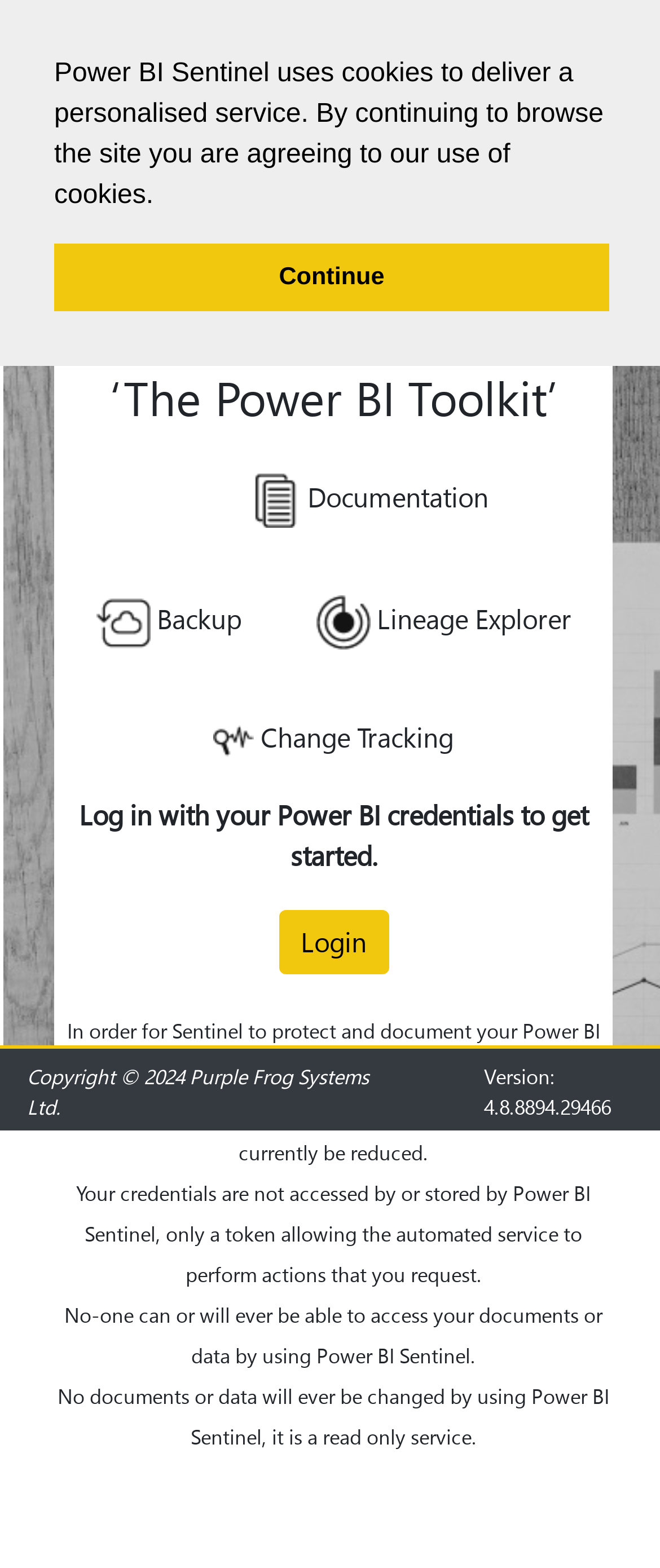What is the current version of Power BI Sentinel?
Please describe in detail the information shown in the image to answer the question.

The version number is mentioned at the bottom of the webpage, next to the 'Version:' label, which links to the version number '4.8.8894.29466'.